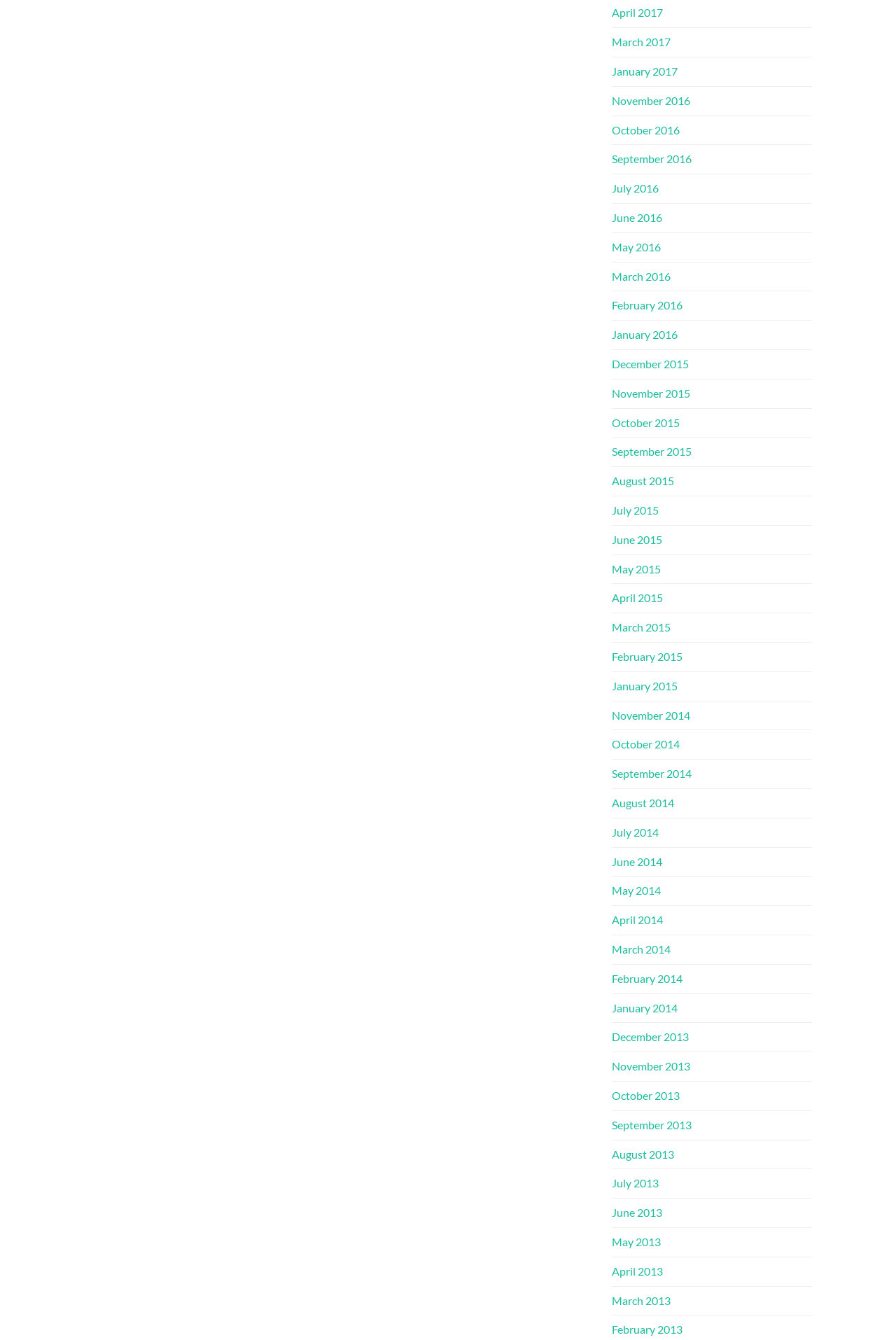Using the provided element description: "March 2015", determine the bounding box coordinates of the corresponding UI element in the screenshot.

[0.683, 0.463, 0.748, 0.473]